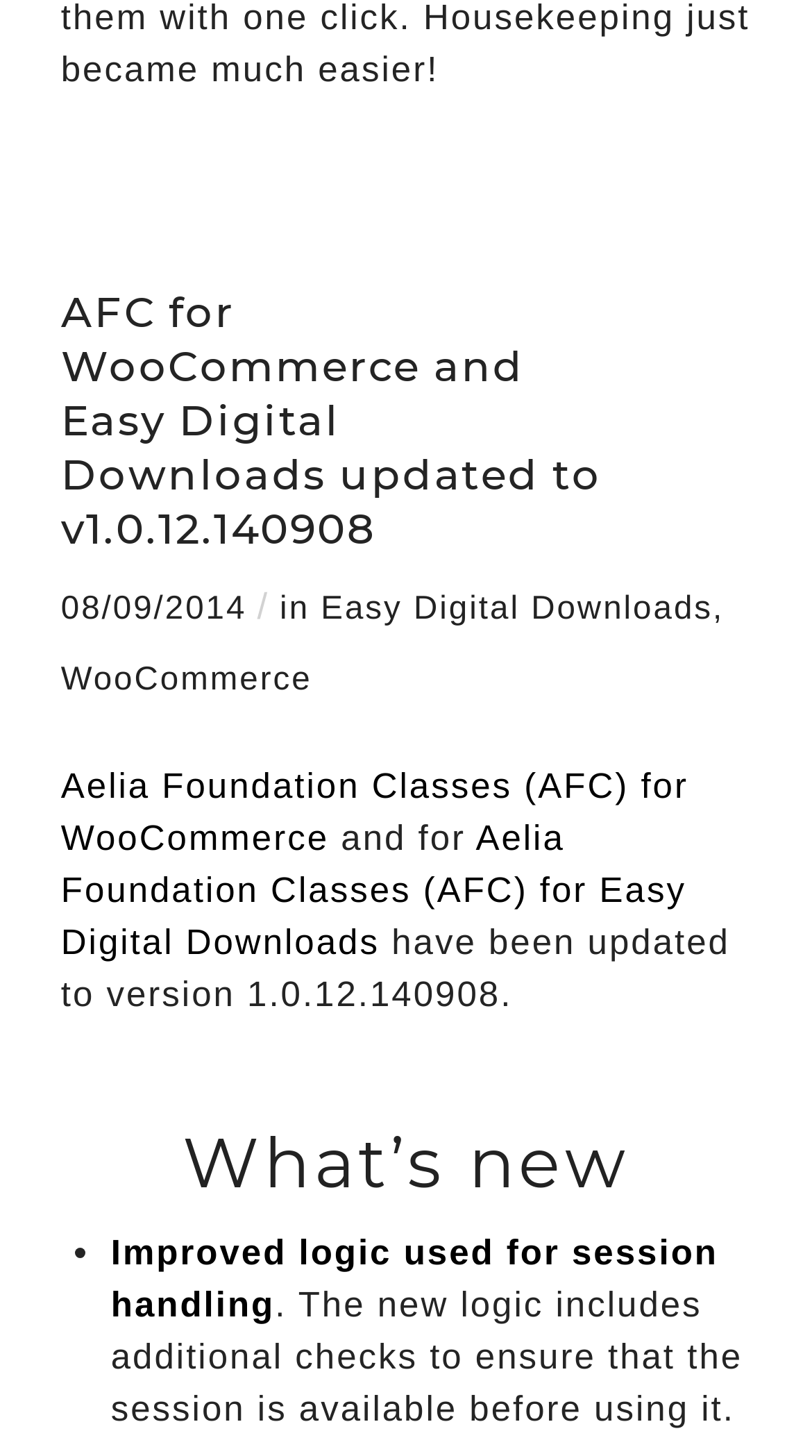Given the webpage screenshot, identify the bounding box of the UI element that matches this description: "parent_node: Vicky aria-label="author-photo"".

None